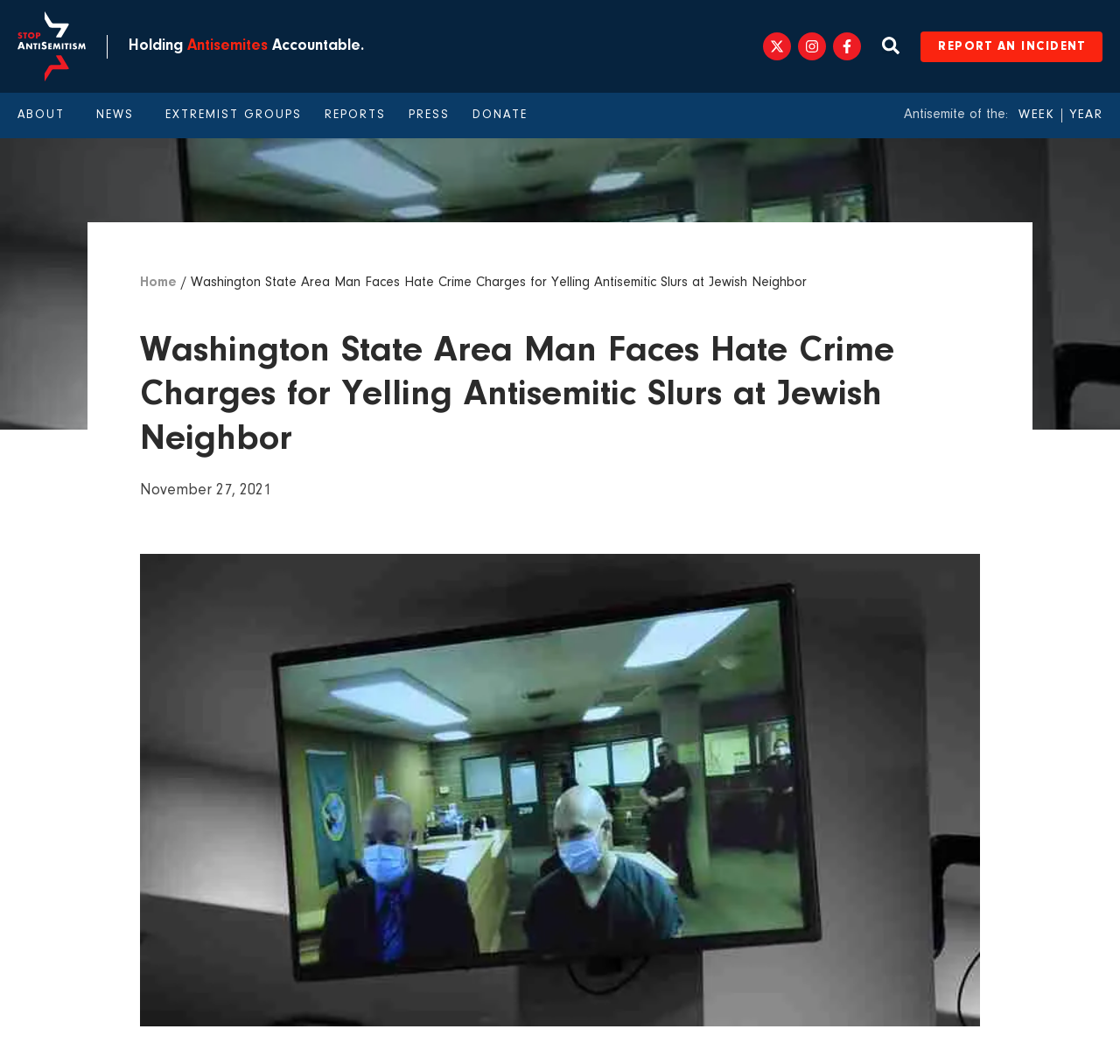Refer to the image and provide an in-depth answer to the question:
What is the date of the news article?

I found the date of the news article by looking at the time element, which contains the text 'November 27, 2021'. This is likely to be the date of the news article.